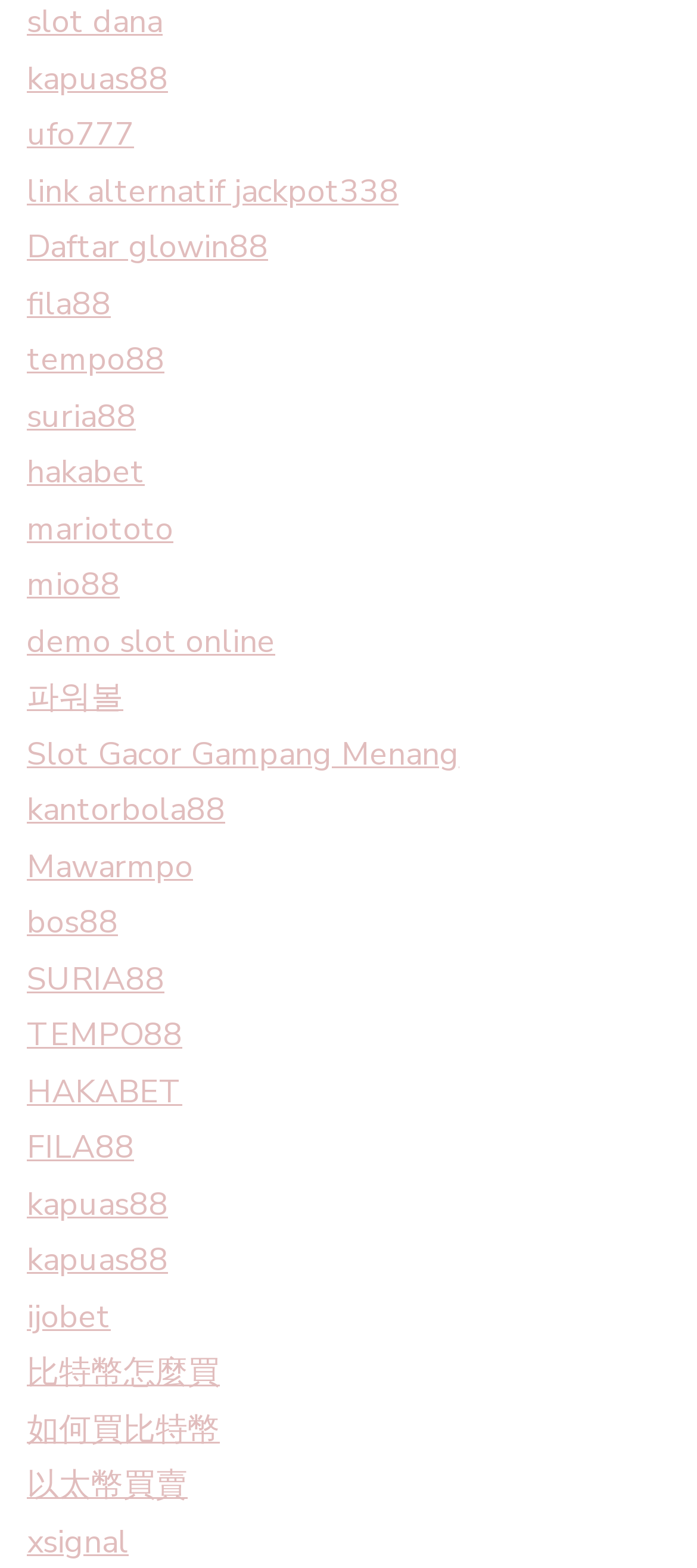Please find the bounding box for the UI component described as follows: "Slot Gacor Gampang Menang".

[0.038, 0.467, 0.659, 0.494]